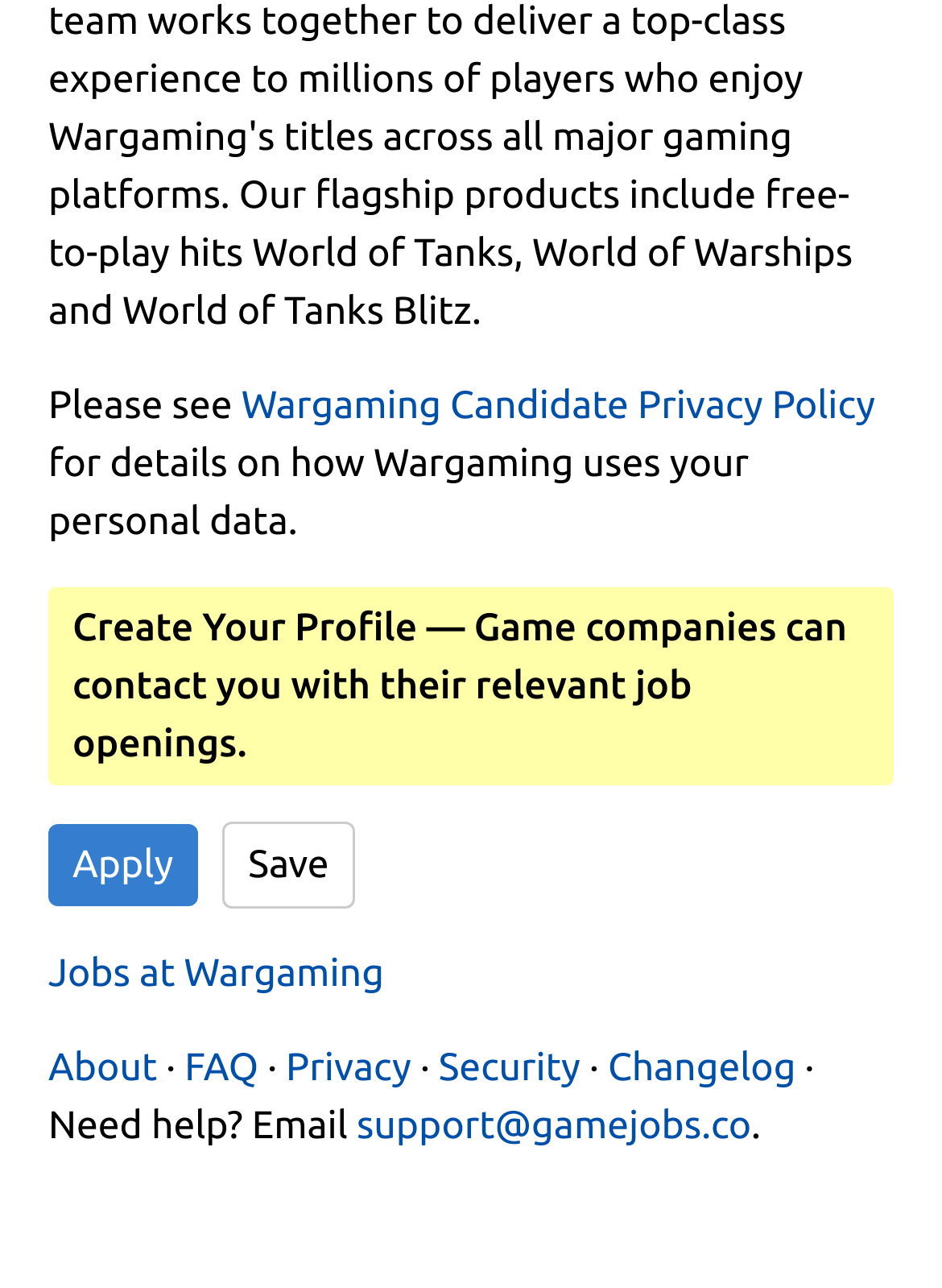What type of company is Wargaming?
Respond to the question with a single word or phrase according to the image.

Game company